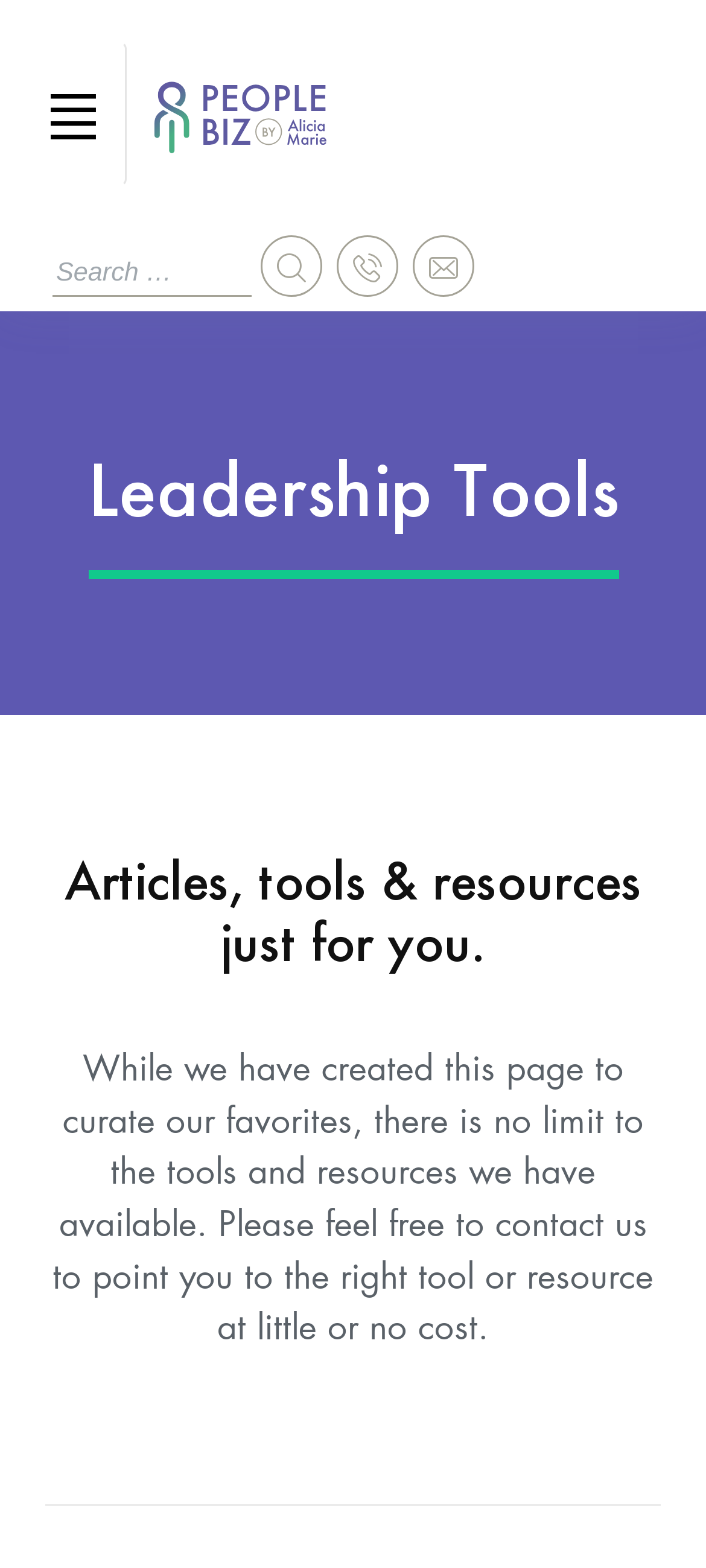Please examine the image and answer the question with a detailed explanation:
What is the theme of the resources provided?

The heading 'Leadership Tools' at the top of the webpage indicates that the resources and tools provided are related to leadership. This is further supported by the description 'Articles, tools & resources just for you' which suggests that the resources are curated for individuals interested in leadership.